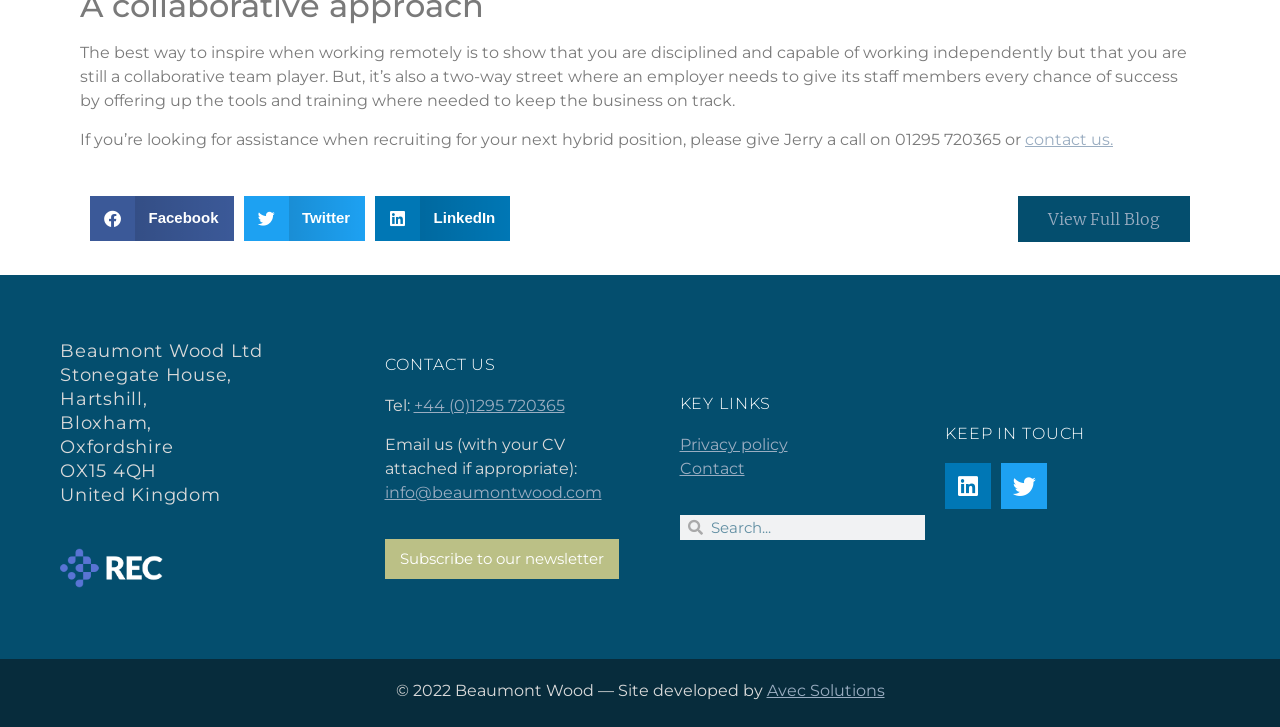What is the address of the company?
Please elaborate on the answer to the question with detailed information.

I found the company address in a series of static text elements located at the top-left corner of the webpage, with bounding box coordinates [0.047, 0.5, 0.181, 0.53], [0.047, 0.533, 0.115, 0.563], [0.047, 0.566, 0.119, 0.596], [0.047, 0.599, 0.135, 0.629], and [0.047, 0.632, 0.123, 0.662]. The address is 'Stonegate House, Hartshill, Bloxham, Oxfordshire OX15 4QH'.